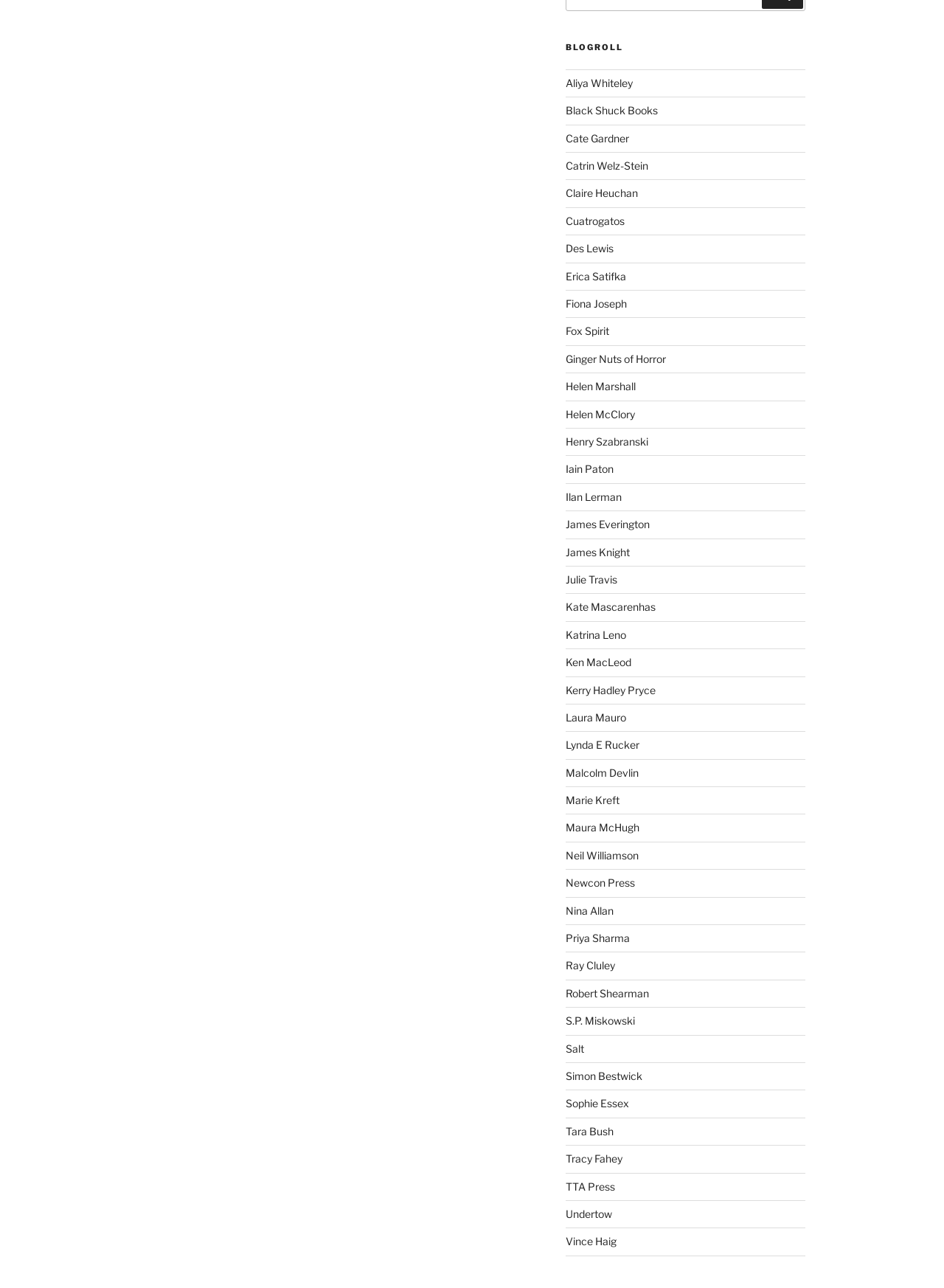How many links are listed on the webpage?
Look at the image and provide a short answer using one word or a phrase.

48